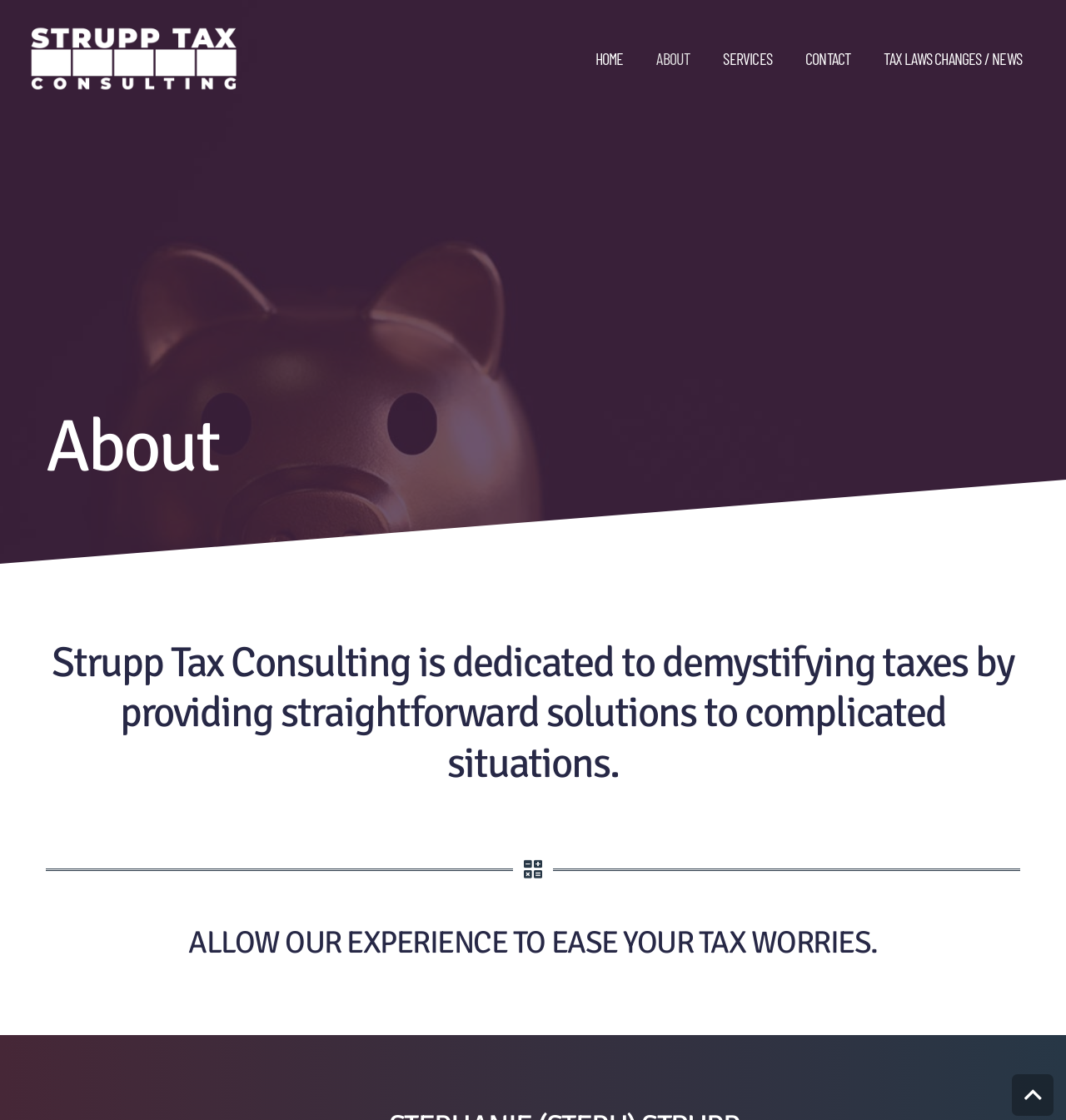Please identify the bounding box coordinates of the clickable area that will allow you to execute the instruction: "go to home page".

[0.543, 0.0, 0.6, 0.104]